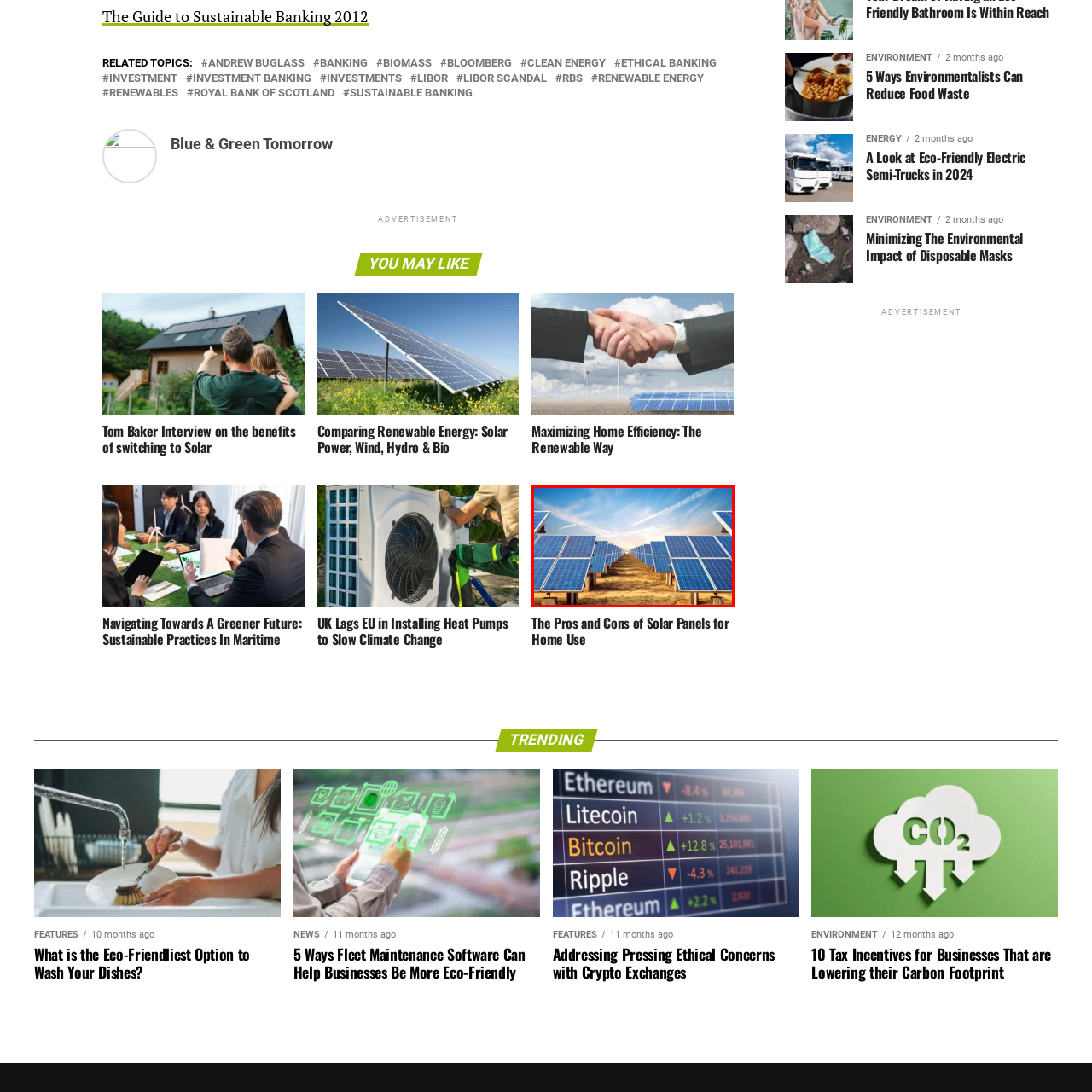Provide an elaborate description of the image marked by the red boundary.

The image depicts a vast solar farm, showcasing an array of solar panels arranged in neat rows under a bright blue sky. The panels, gleaming with sunlight, highlight renewable energy technology's potential to harness solar power effectively. This setting emphasizes the importance of sustainable energy solutions in combating climate change and promoting eco-friendly practices. Surrounding the solar panels, the earthy tones of the ground juxtapose the modern, high-tech appearance of the solar installations, symbolizing the harmony between nature and technology. This image is part of a broader discussion surrounding renewable energy options, including the benefits of solar power and its role in sustainable banking and ethical investment.